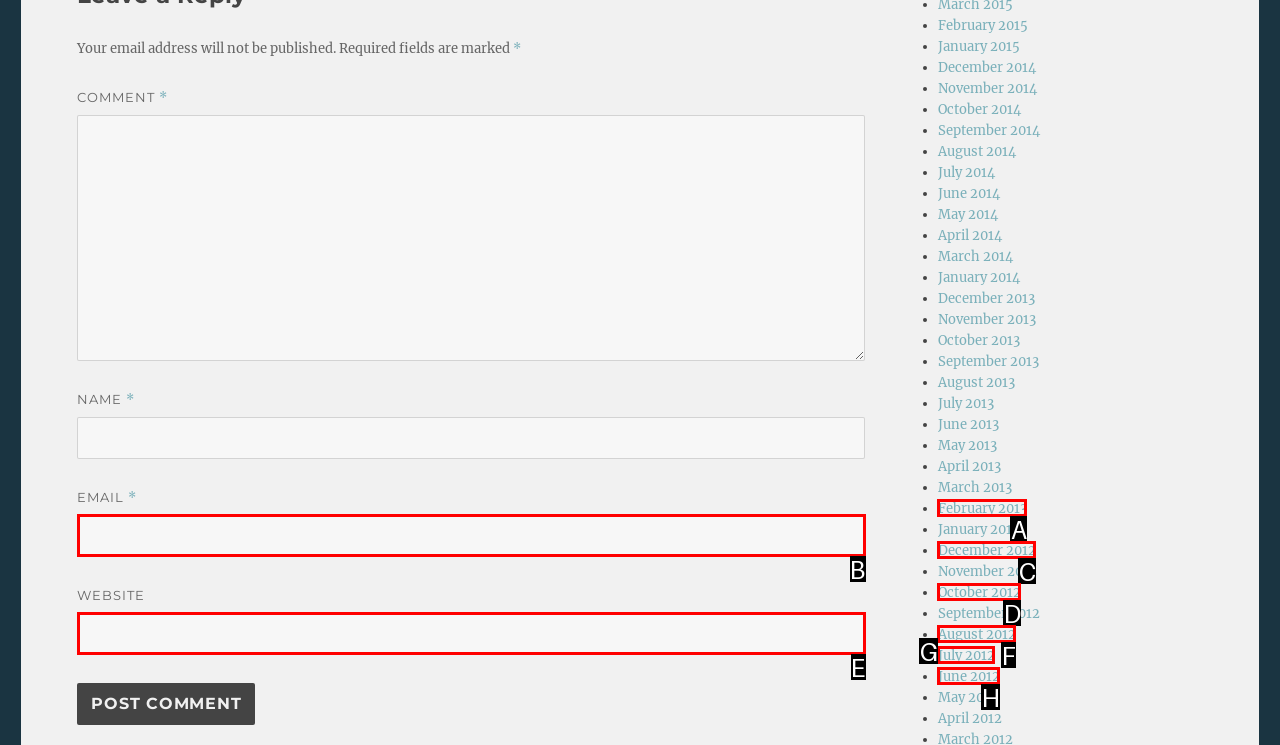Identify the UI element described as: parent_node: EMAIL * aria-describedby="email-notes" name="email"
Answer with the option's letter directly.

B